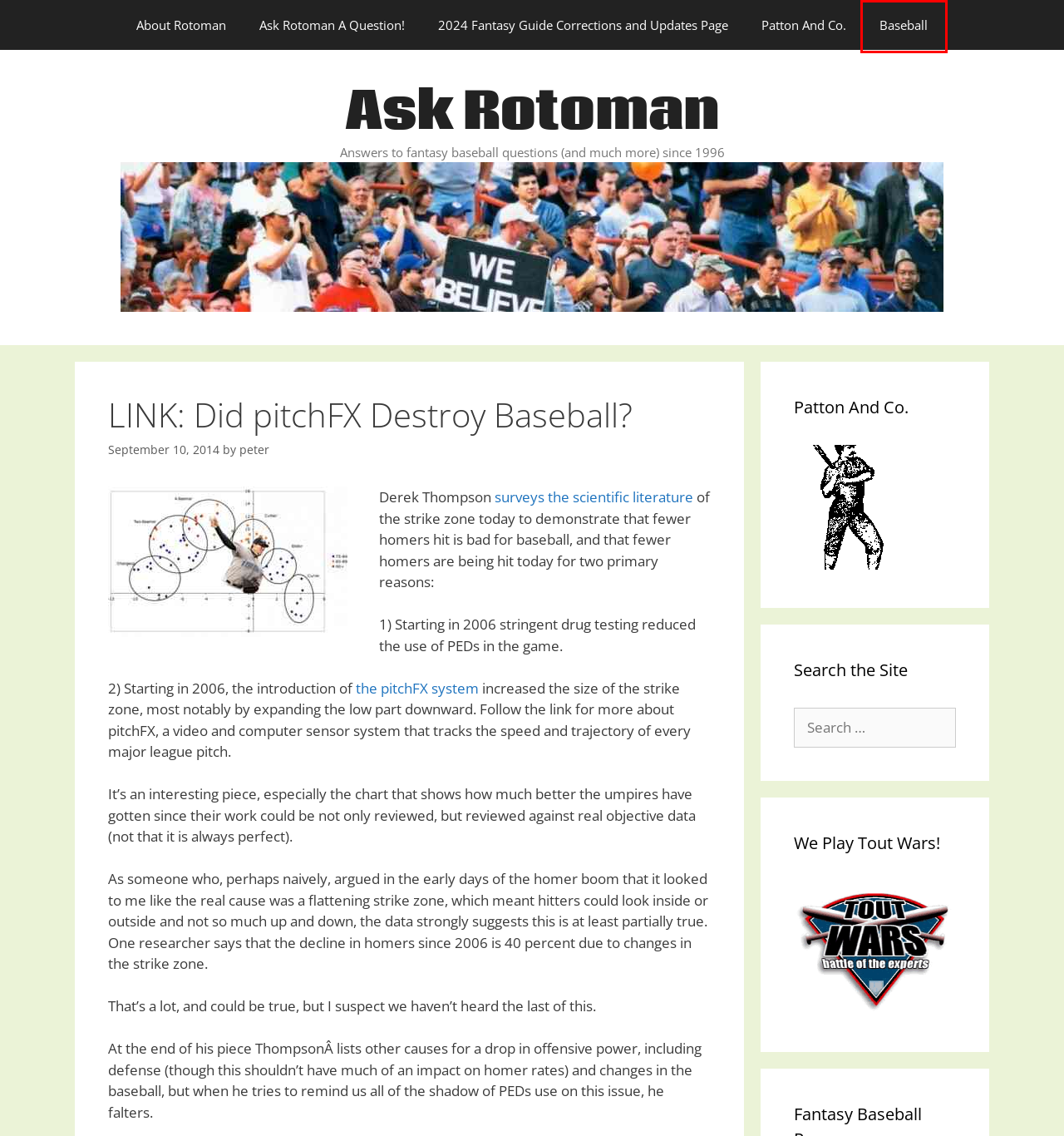With the provided screenshot showing a webpage and a red bounding box, determine which webpage description best fits the new page that appears after clicking the element inside the red box. Here are the options:
A. TOUT WARS! | Fantasy Baseball's Battle of the Experts
B. What is PITCHF/x? | Sabermetrics Library
C. Patton & Company
D. 2024 Fantasy Guide Corrections and Updates Page – Ask Rotoman
E. Ask Rotoman A Question! – Ask Rotoman
F. peter – Ask Rotoman
G. Ask Rotoman – Answers to fantasy baseball questions (and much more) since 1996
H. Ask Rotoman – Ask Rotoman

H